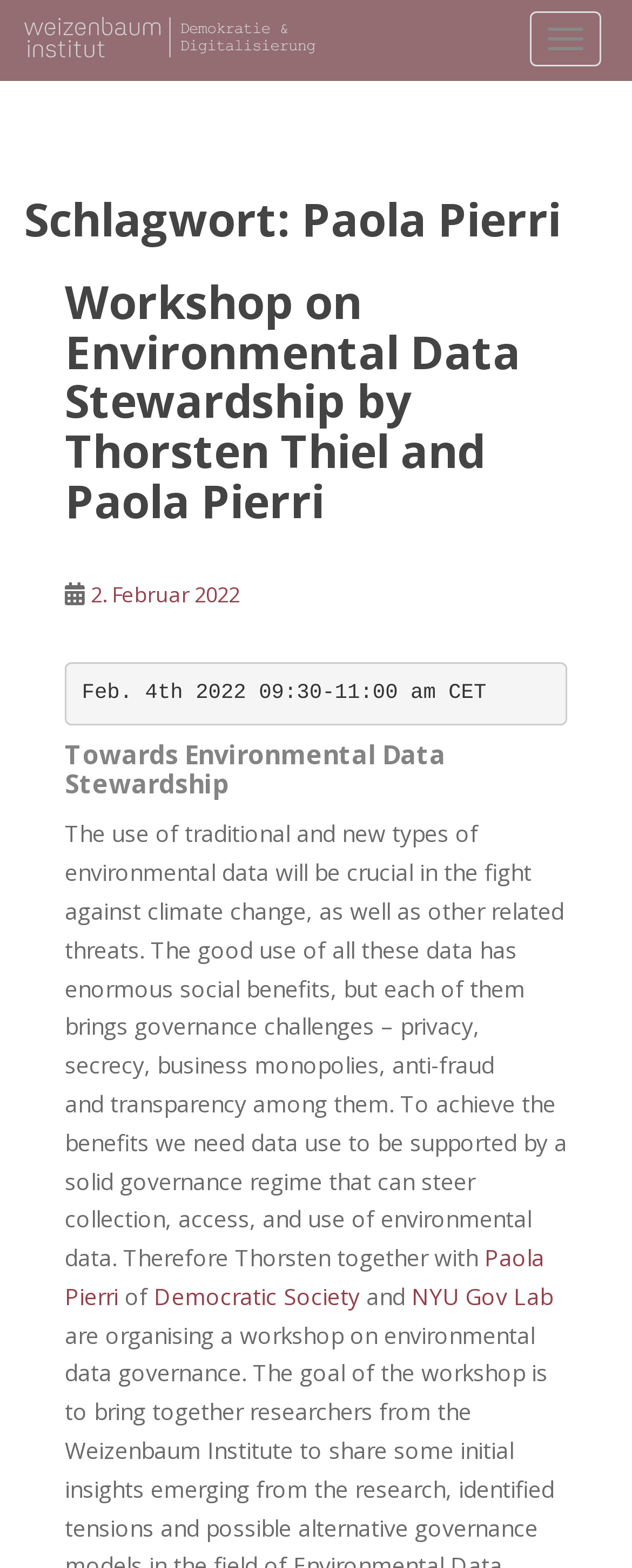Could you please study the image and provide a detailed answer to the question:
What is the title of the current archive?

The title of the current archive can be found at the top of the webpage, which is 'Paola Pierri Archives - Demokratie & Digitalisierung'. This title indicates that the webpage is an archive of articles or posts related to Paola Pierri.